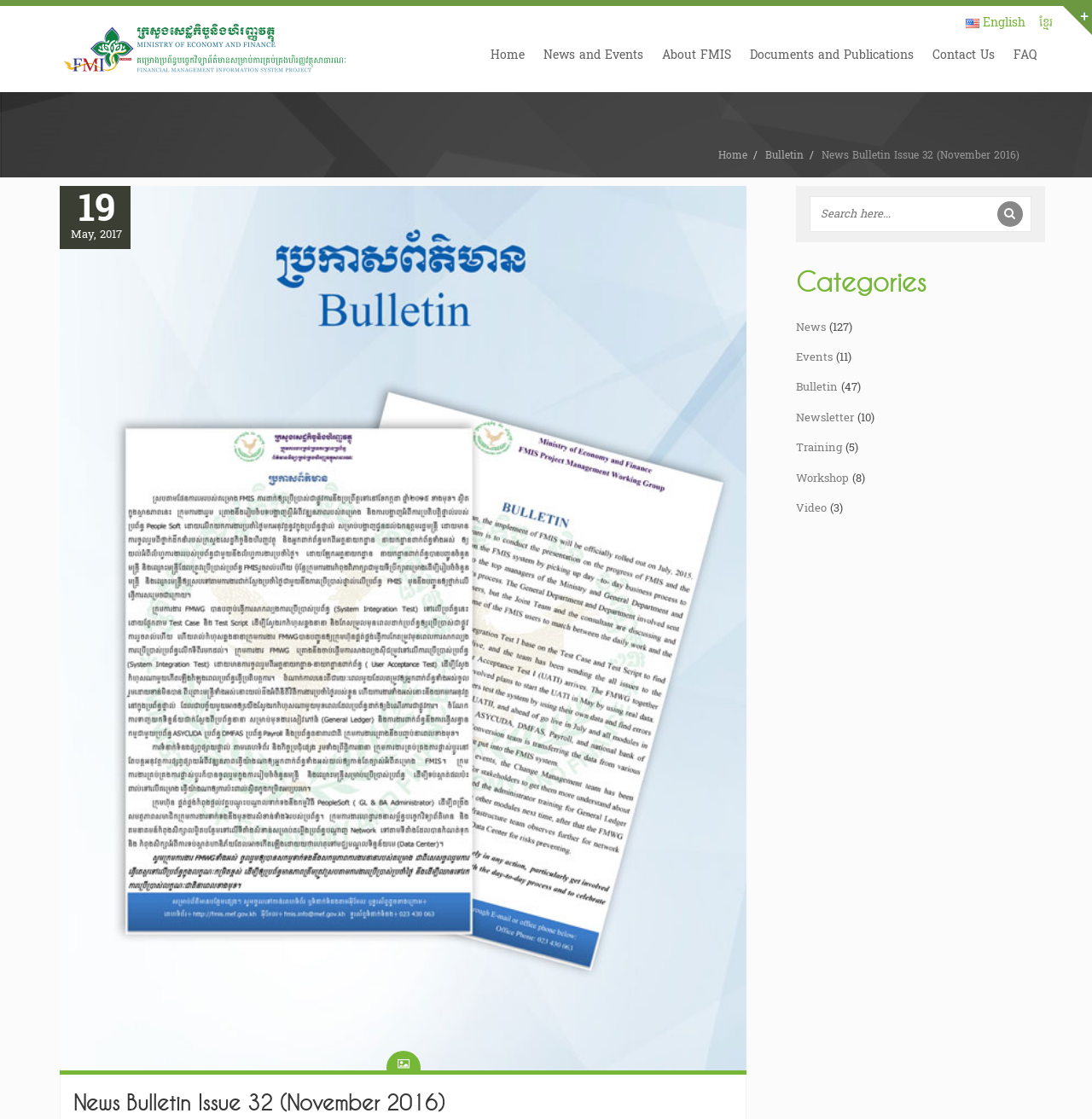Please specify the bounding box coordinates of the clickable section necessary to execute the following command: "Search for news".

[0.741, 0.175, 0.945, 0.207]